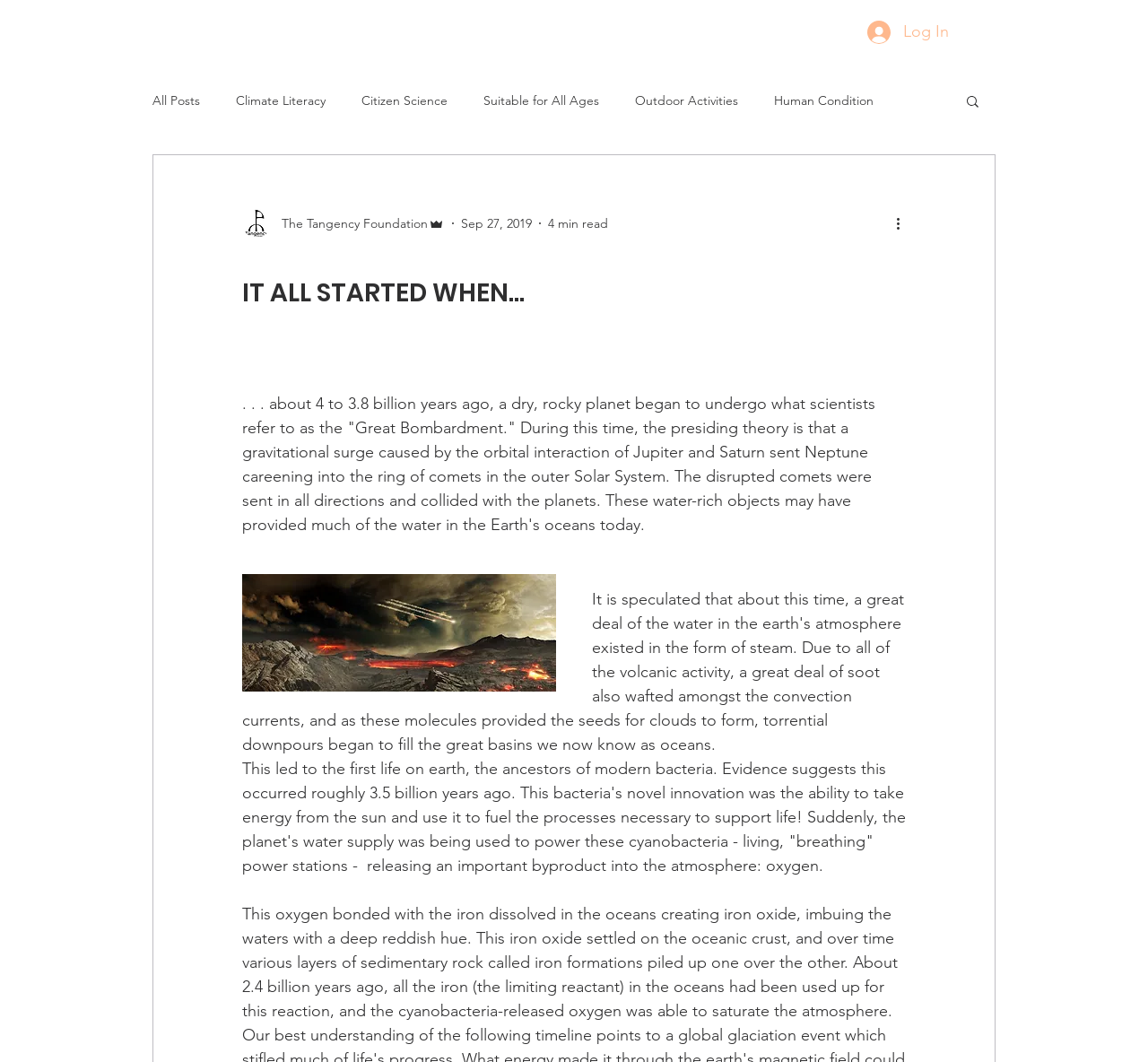Using the element description provided, determine the bounding box coordinates in the format (top-left x, top-left y, bottom-right x, bottom-right y). Ensure that all values are floating point numbers between 0 and 1. Element description: Petitions

[0.438, 0.155, 0.48, 0.17]